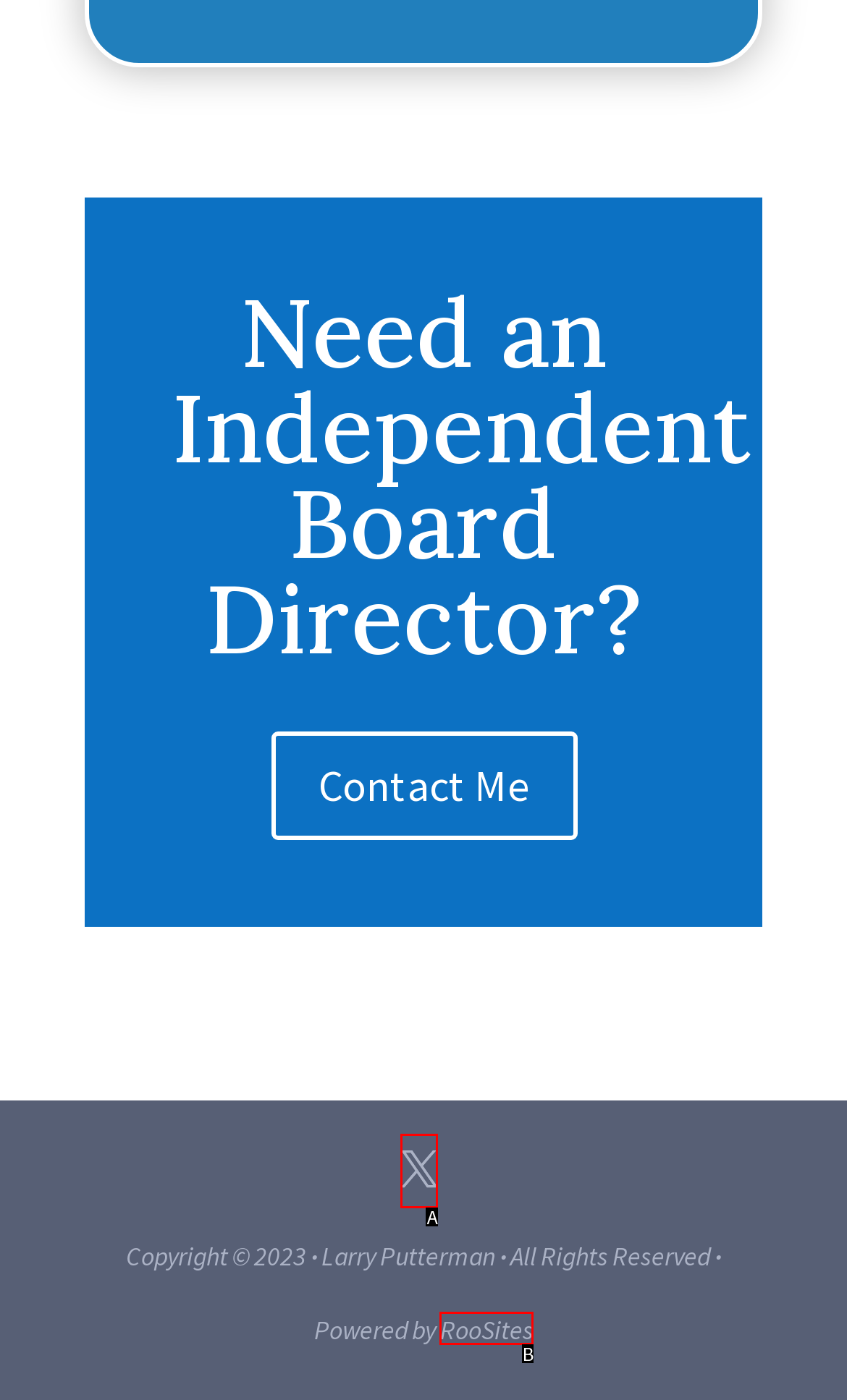Tell me which option best matches the description: Twitter
Answer with the option's letter from the given choices directly.

A